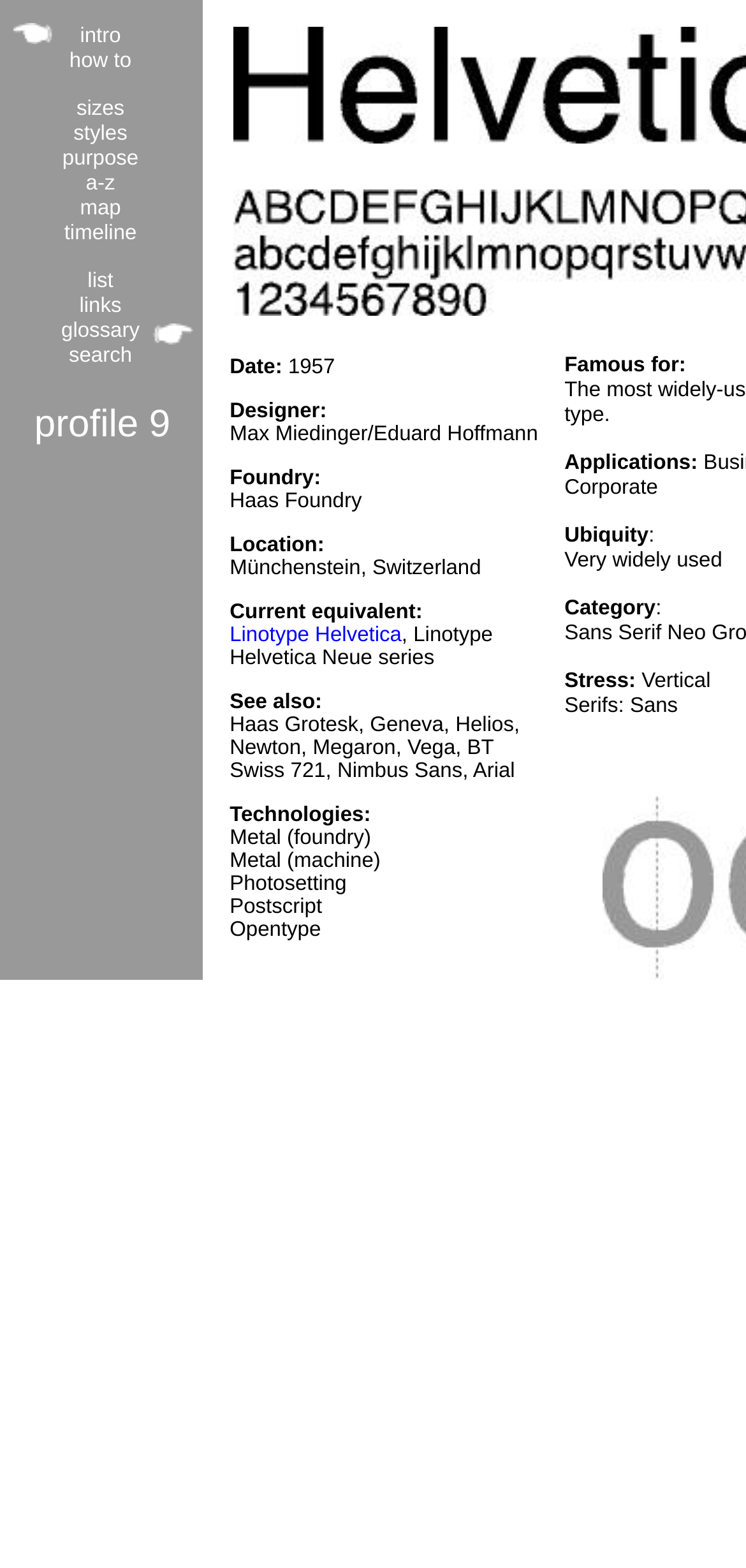Determine the bounding box coordinates of the clickable element to complete this instruction: "search for a typeface". Provide the coordinates in the format of four float numbers between 0 and 1, [left, top, right, bottom].

[0.092, 0.22, 0.177, 0.234]